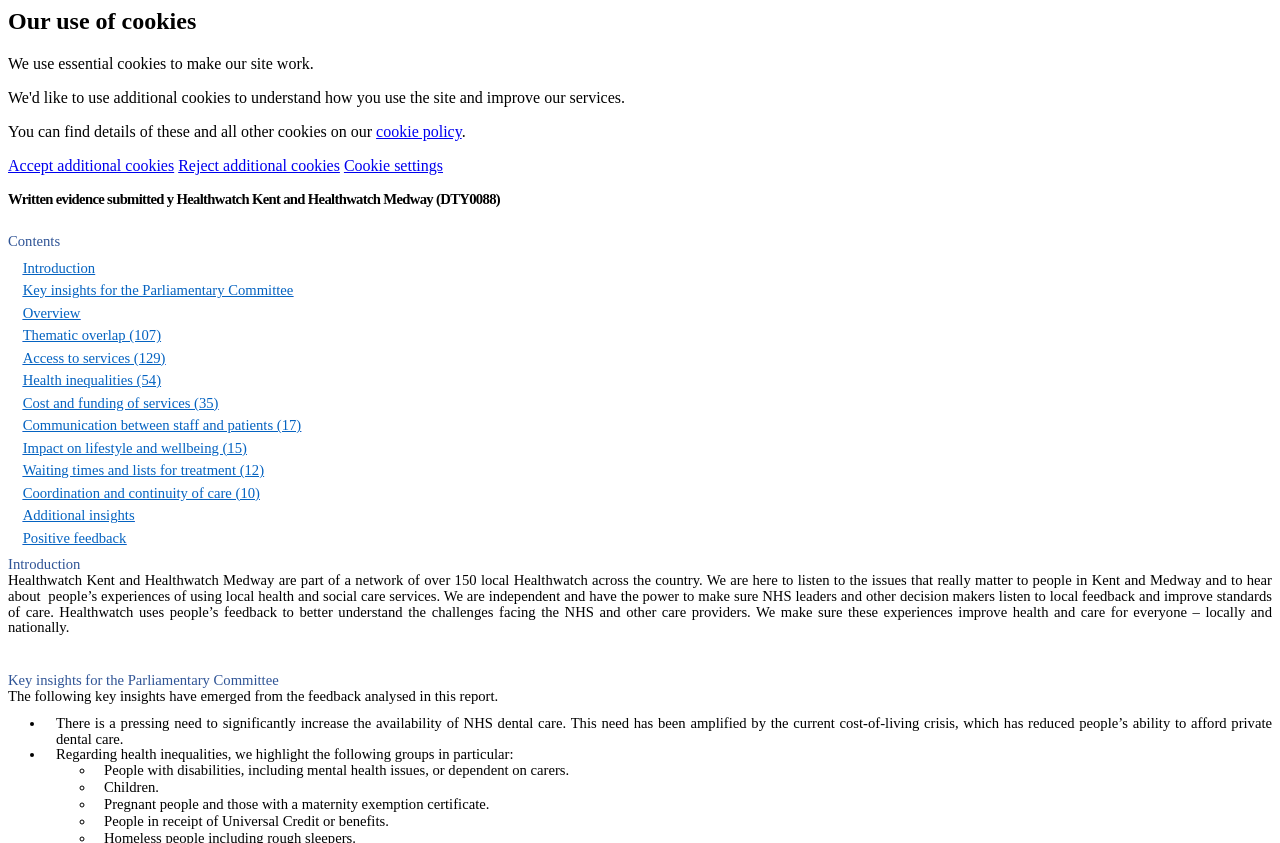Give a one-word or short phrase answer to this question: 
What is the purpose of Healthwatch?

To listen to people's experiences of using local health and social care services